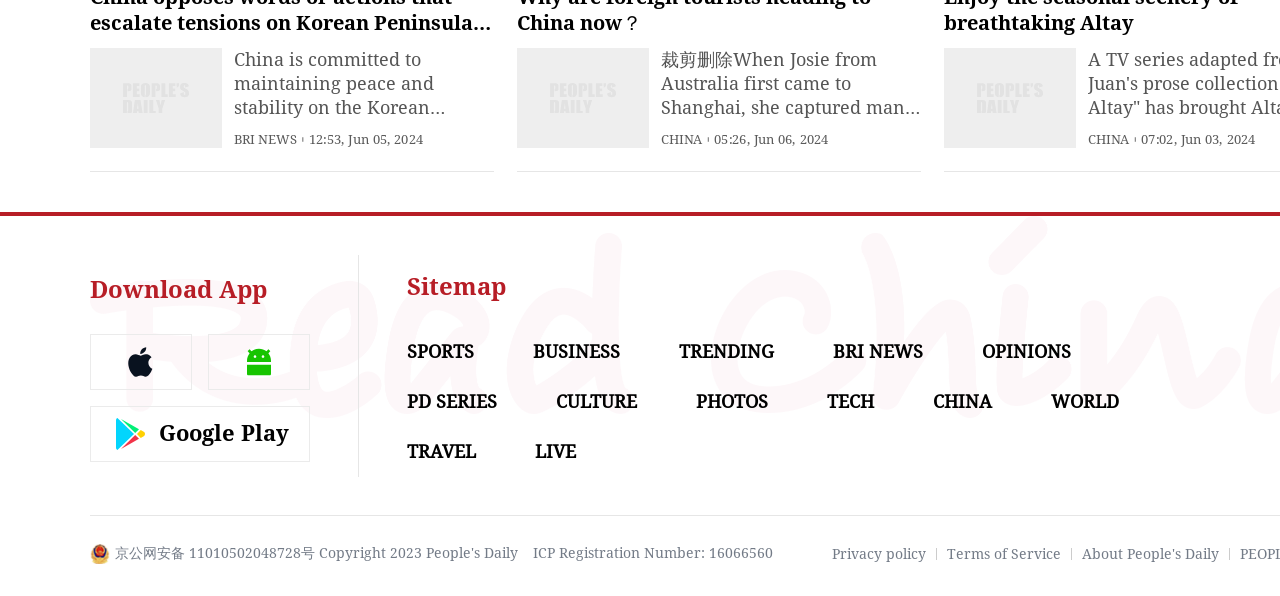For the element described, predict the bounding box coordinates as (top-left x, top-left y, bottom-right x, bottom-right y). All values should be between 0 and 1. Element description: Terms of Service

[0.74, 0.915, 0.829, 0.942]